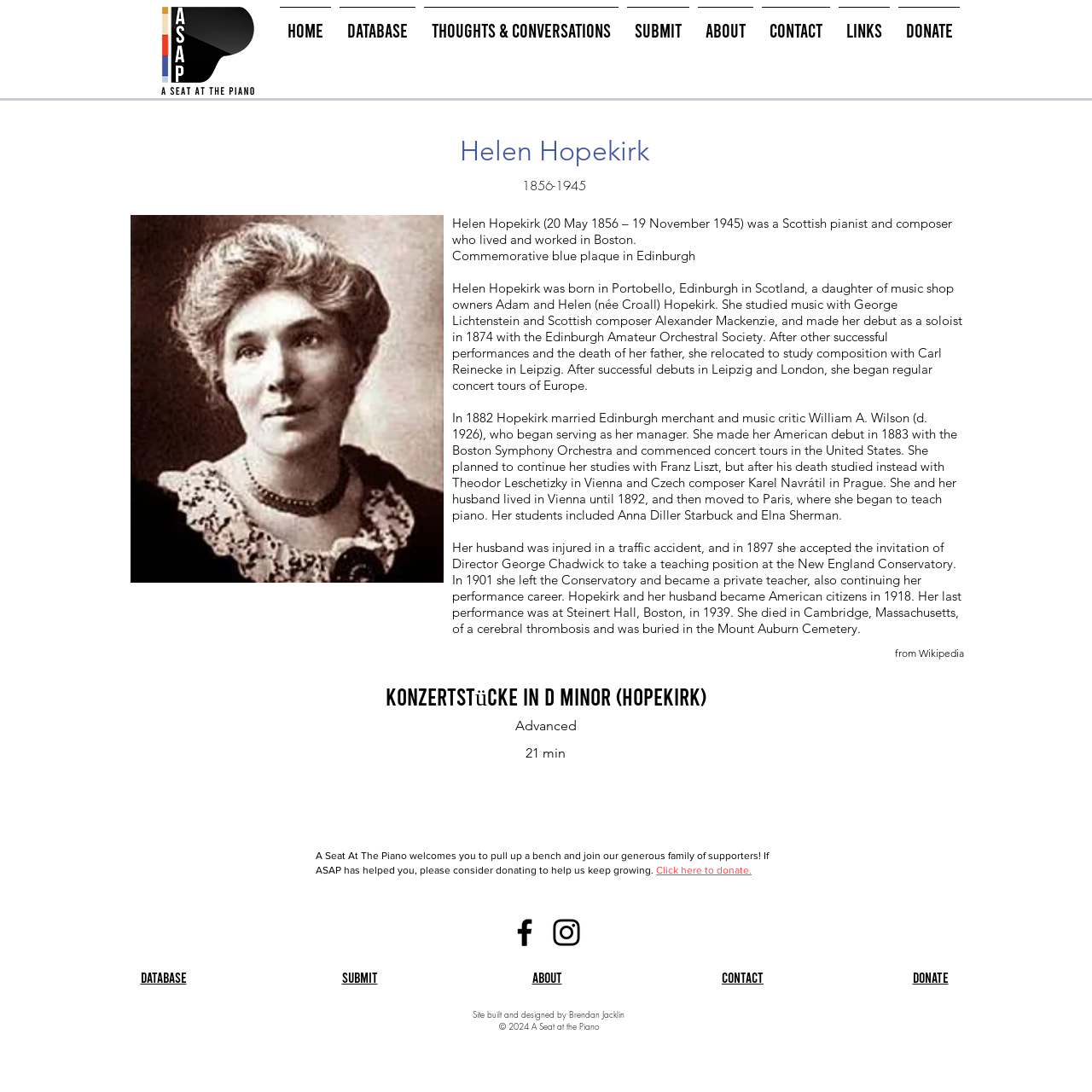Determine the coordinates of the bounding box that should be clicked to complete the instruction: "Read about Helen Hopekirk's biography". The coordinates should be represented by four float numbers between 0 and 1: [left, top, right, bottom].

[0.414, 0.256, 0.881, 0.36]